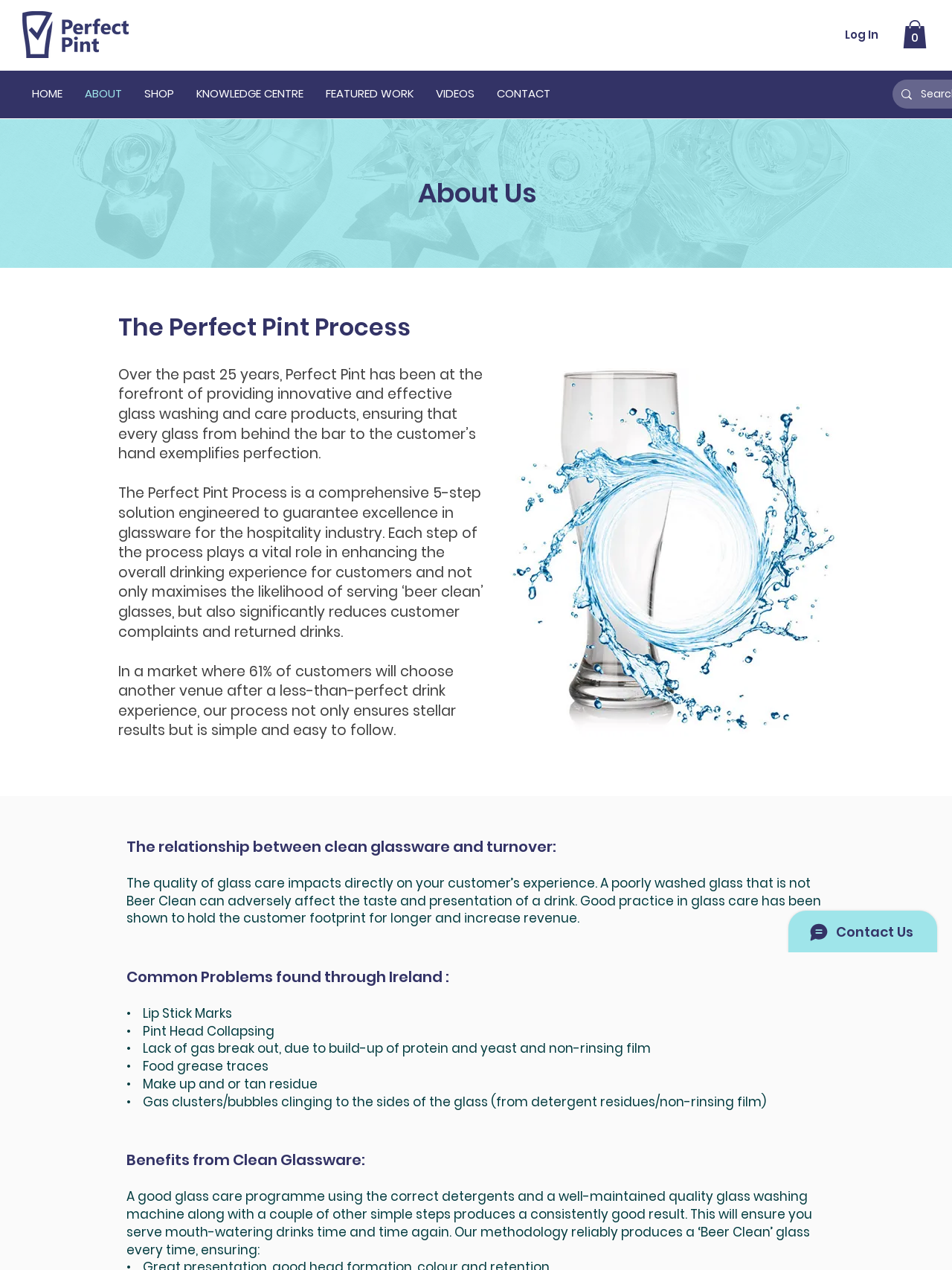Give a one-word or one-phrase response to the question:
How many steps are in the Perfect Pint Process?

5